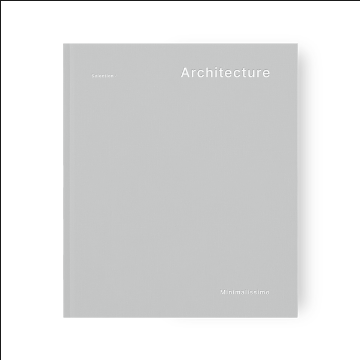What design principle does the book focus on?
Refer to the screenshot and respond with a concise word or phrase.

Minimalismo